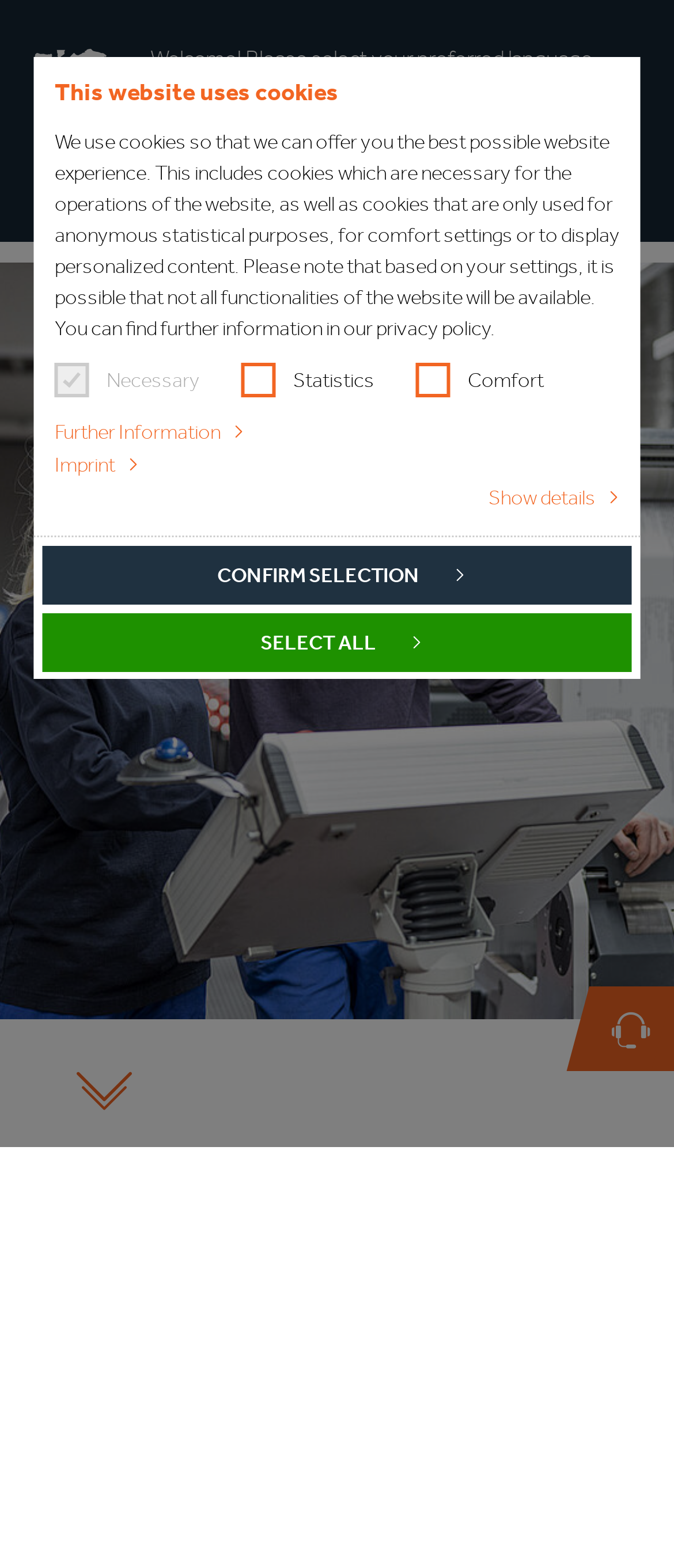Please find the bounding box coordinates of the section that needs to be clicked to achieve this instruction: "Click on the 'study' link".

[0.418, 0.972, 0.497, 0.988]